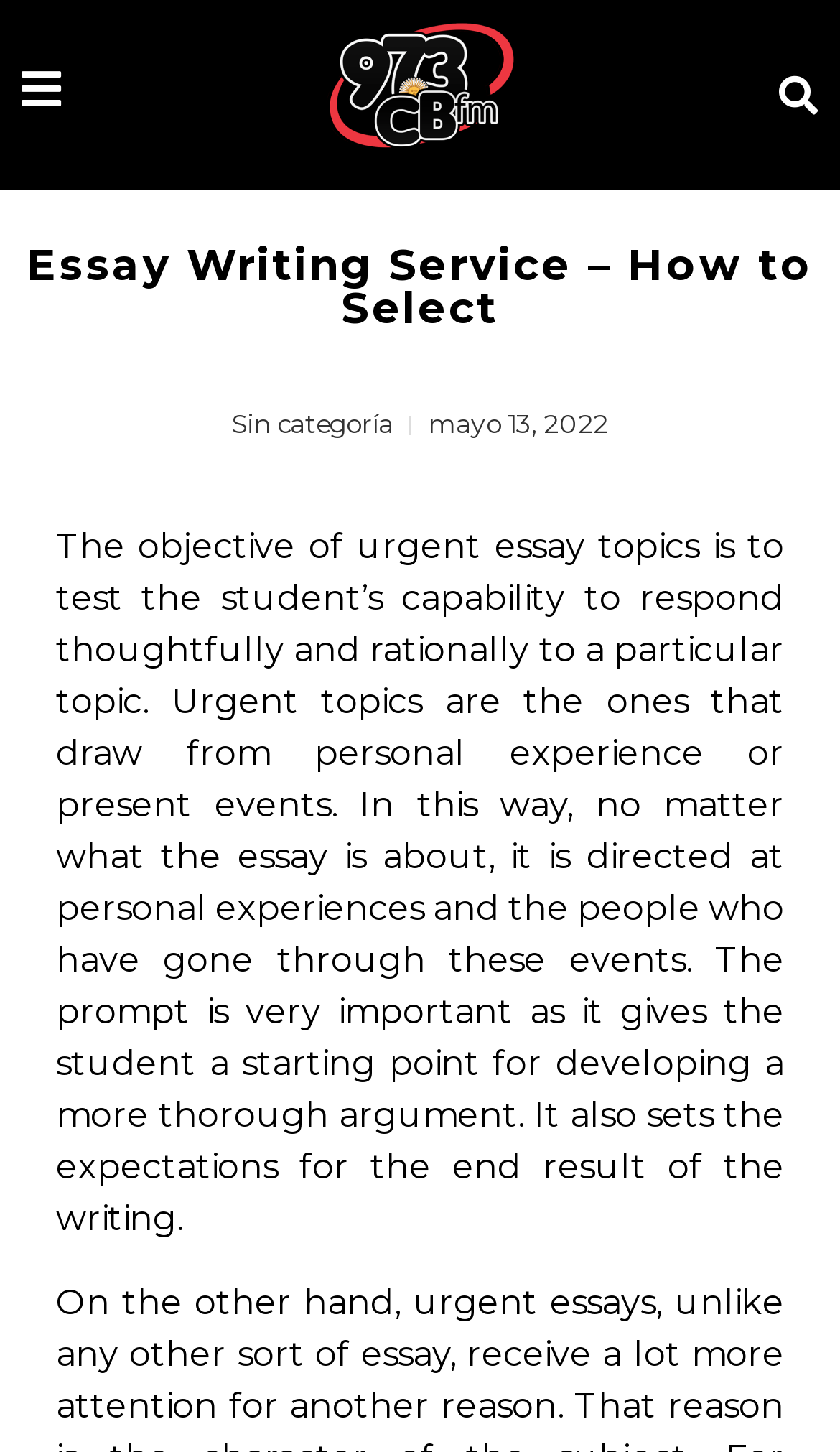What is the date of the article or post?
Utilize the image to construct a detailed and well-explained answer.

The date of the article or post is Mayo 13, 2022, which is mentioned in the webpage as a static text element.